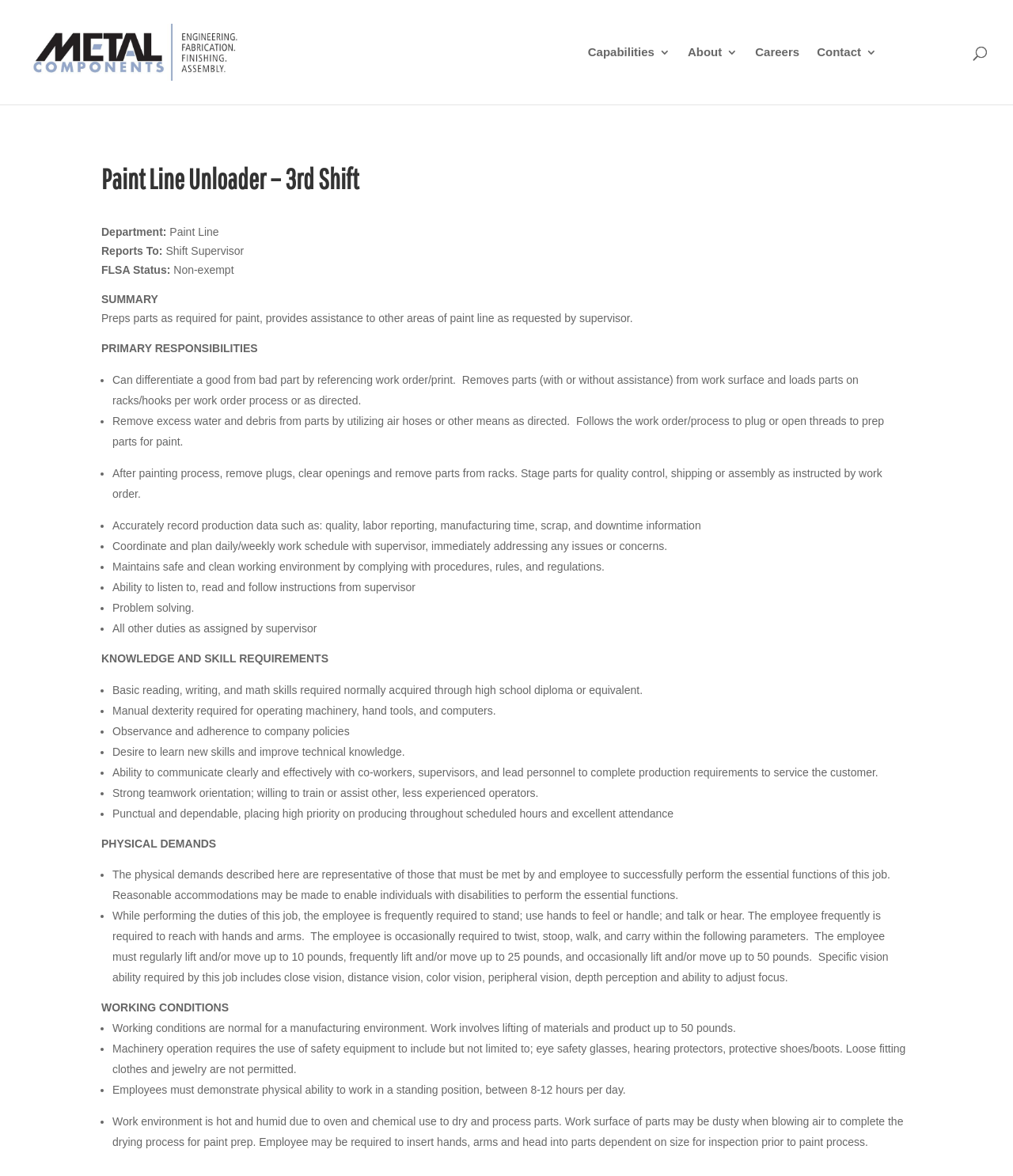Provide a short answer using a single word or phrase for the following question: 
What is the job title of the position?

Paint Line Unloader